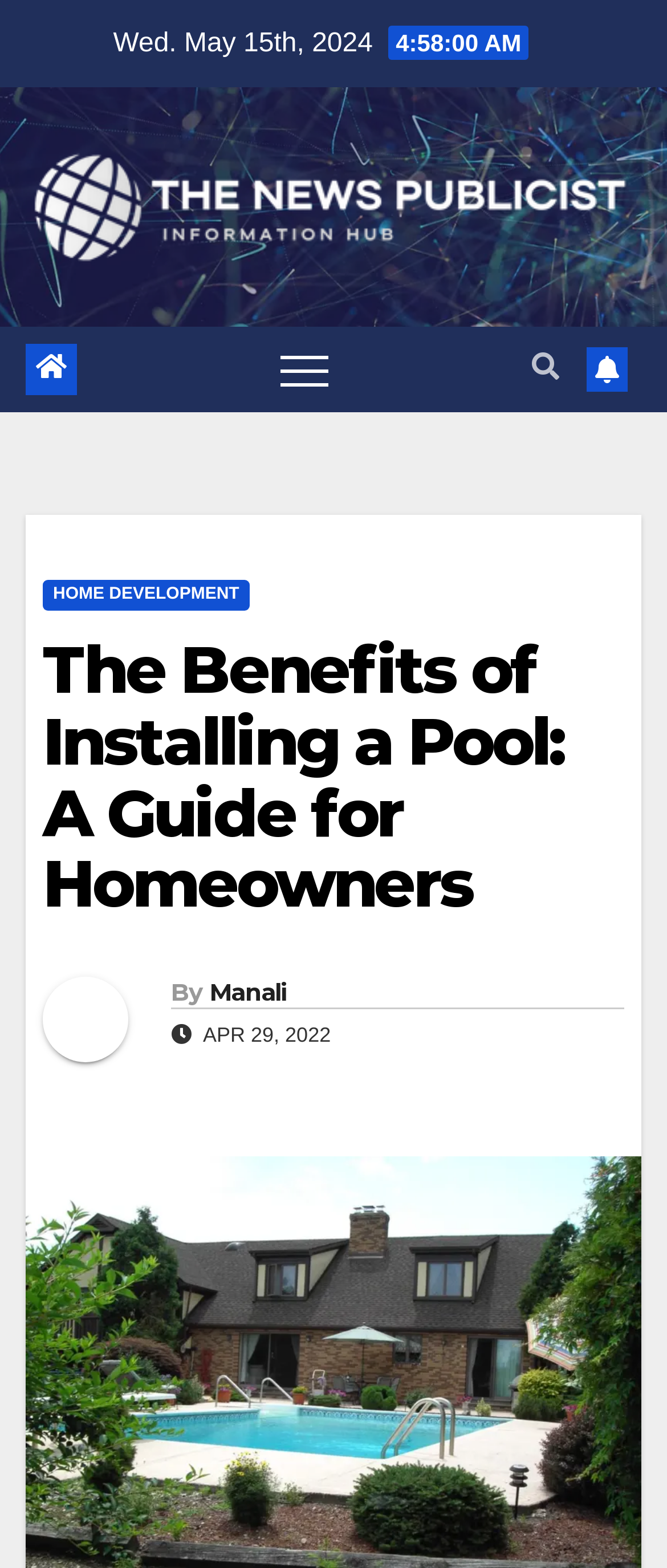Identify and extract the main heading of the webpage.

The Benefits of Installing a Pool: A Guide for Homeowners